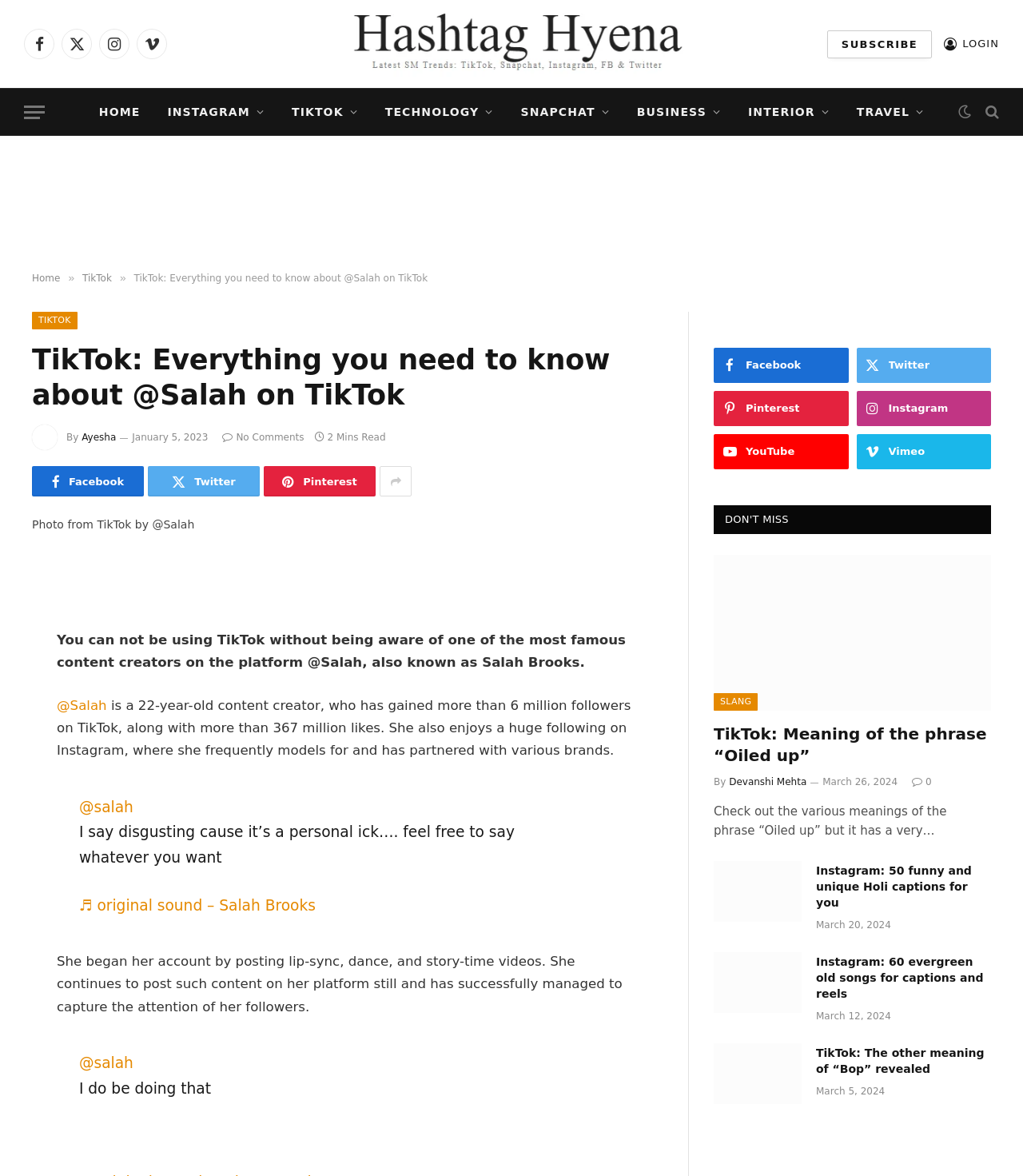Create a detailed narrative describing the layout and content of the webpage.

This webpage is about TikTok content creator @Salah, also known as Salah Brooks. At the top, there are several social media links, including Facebook, Twitter, Instagram, and Vimeo, aligned horizontally. Below these links, there is a menu button and a series of navigation links, including "HOME", "INSTAGRAM", "TIKTOK", and others.

The main content of the webpage is an article about @Salah, with a heading "TikTok: Everything you need to know about @Salah on TikTok". The article starts with a brief introduction to @Salah, mentioning that she is a 22-year-old content creator with over 6 million followers on TikTok and a large following on Instagram. There is also a photo of Ayesha, the author of the article, and a timestamp indicating that the article was published on January 5, 2023.

The article continues to describe @Salah's content, mentioning that she posts lip-sync, dance, and story-time videos, and has successfully captured the attention of her followers. There are also several quotes from @Salah's TikTok videos, including one where she says "I say disgusting cause it’s a personal ick…. feel free to say whatever you want".

Below the article, there are several social media links again, including Facebook, Twitter, Pinterest, Instagram, YouTube, and Vimeo. There is also a "DON'T MISS" section, which features three articles with images and headings, including "Oiled up meaning TikTok", "TikTok: Meaning of the phrase “Oiled up”", and "Instagram: 50 funny and unique Holi captions for you".